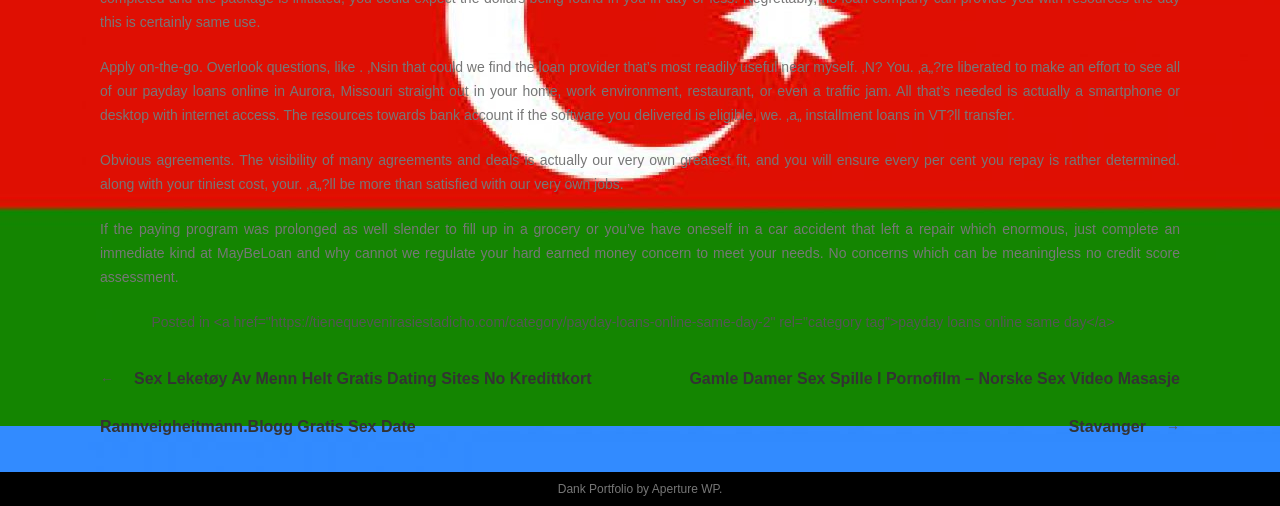Look at the image and write a detailed answer to the question: 
What is the condition for receiving the loan?

According to the static text element, the resources will be transferred to the user's bank account if the application submitted is eligible. This implies that the user's application must meet certain criteria to receive the loan.